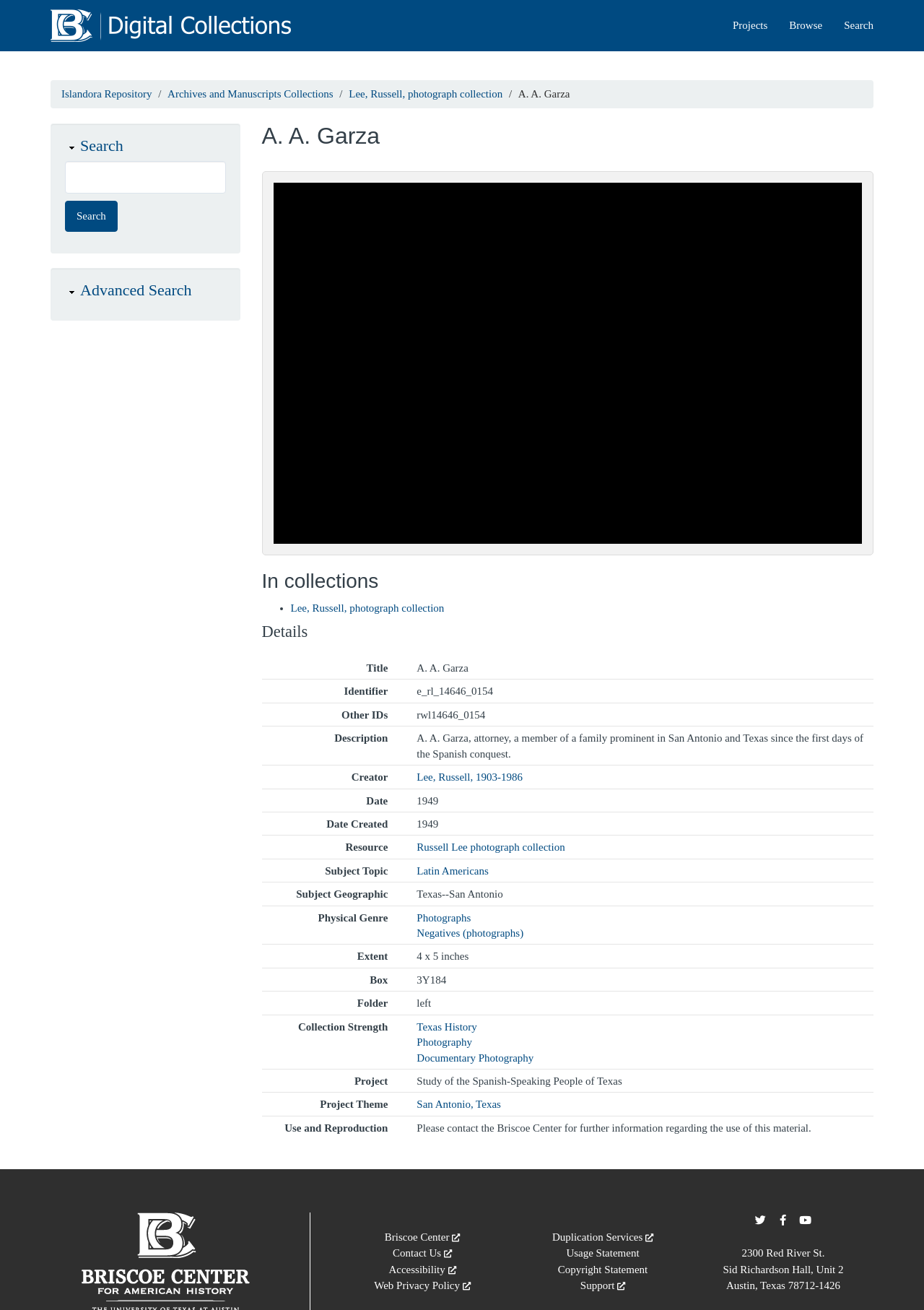Please identify the bounding box coordinates of the region to click in order to complete the task: "Zoom in". The coordinates must be four float numbers between 0 and 1, specified as [left, top, right, bottom].

[0.296, 0.14, 0.323, 0.158]